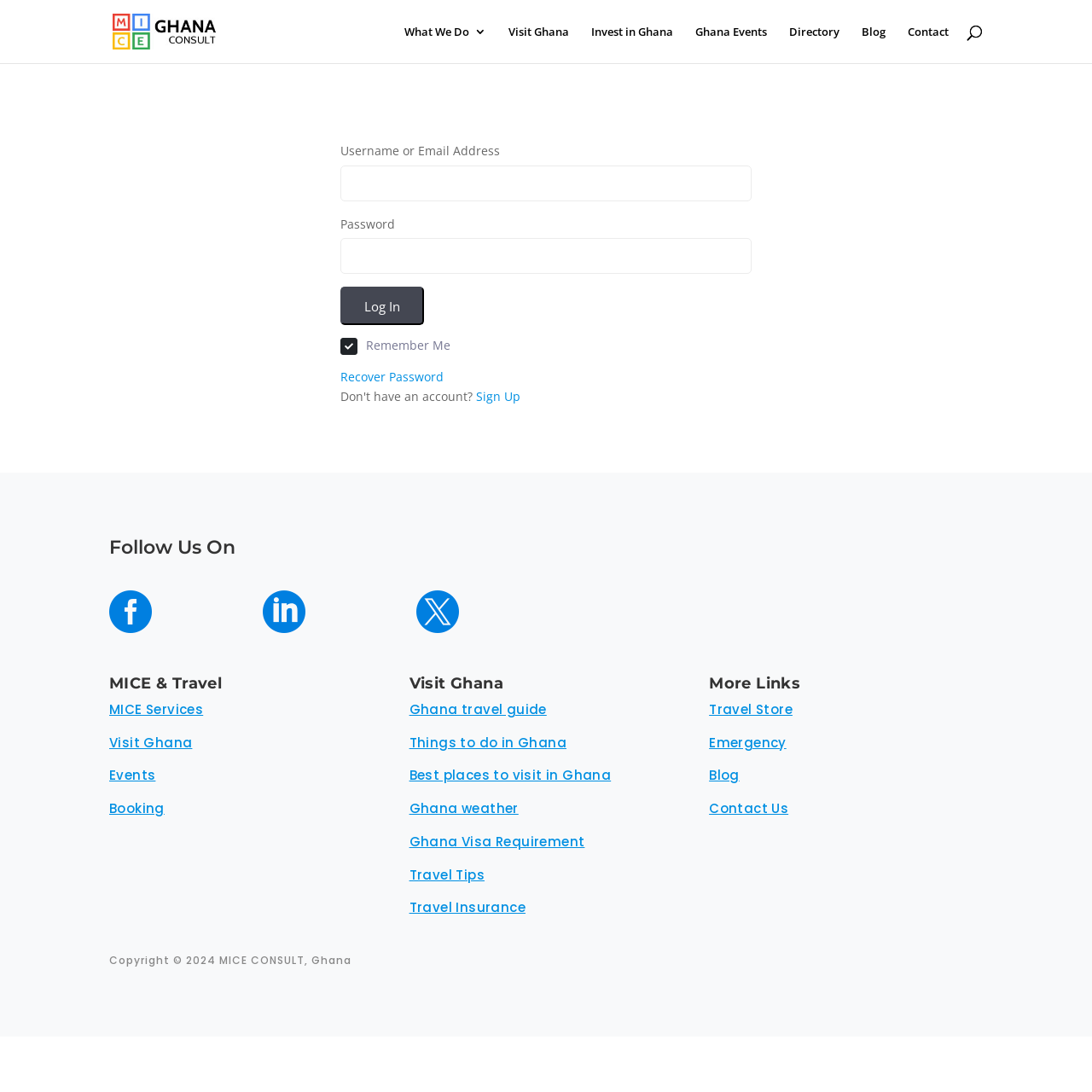Identify the bounding box coordinates for the UI element described as: "Ghana Visa Requirement". The coordinates should be provided as four floats between 0 and 1: [left, top, right, bottom].

[0.375, 0.762, 0.535, 0.779]